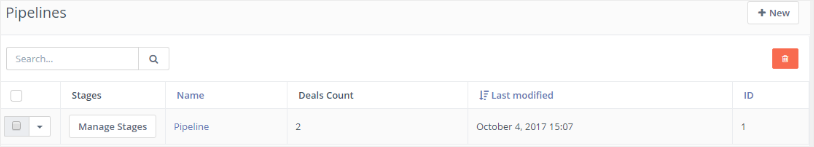Provide your answer in a single word or phrase: 
When was the information last modified?

October 4, 2017, at 15:07